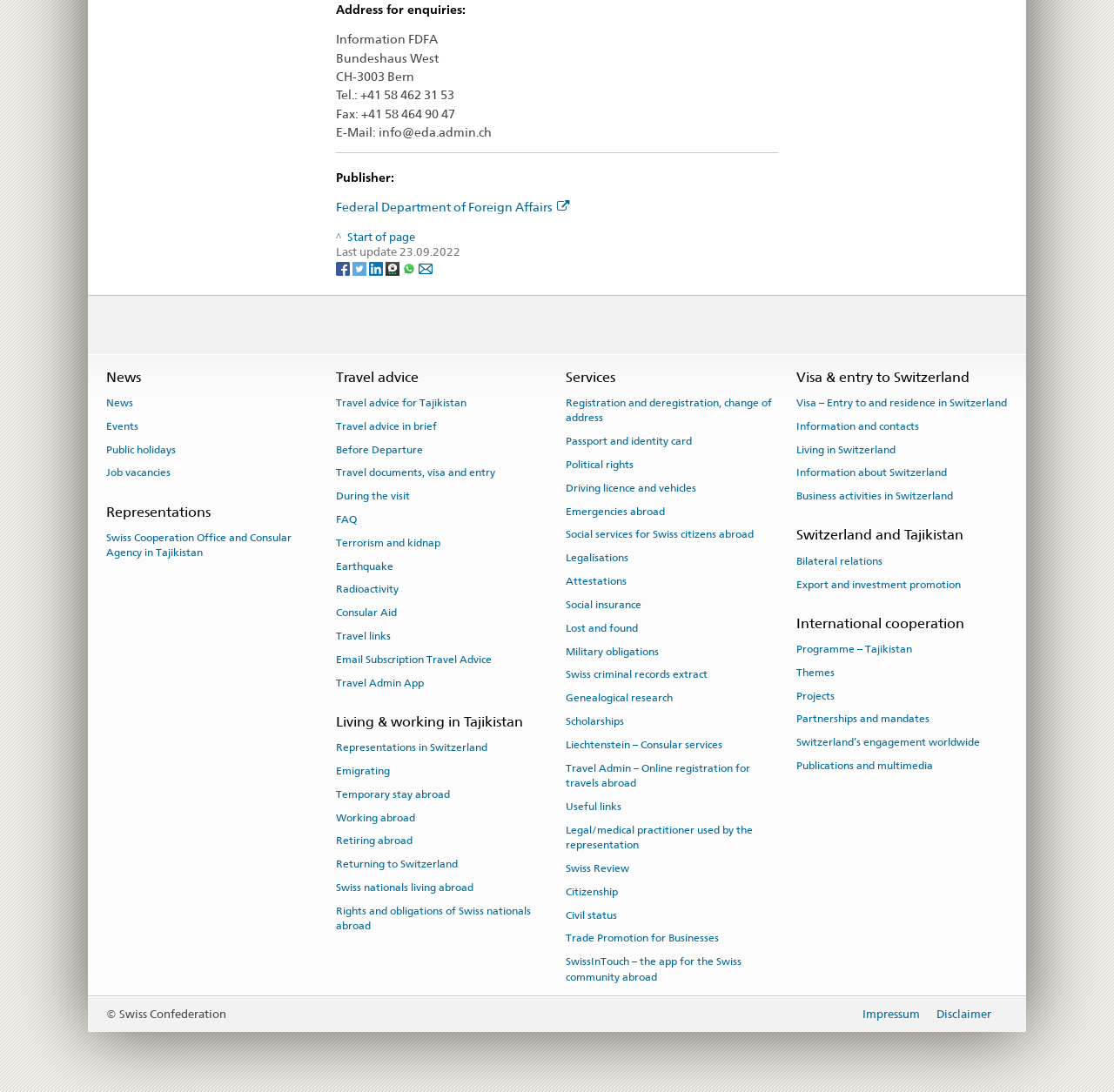Find the bounding box of the element with the following description: "Military obligations". The coordinates must be four float numbers between 0 and 1, formatted as [left, top, right, bottom].

[0.508, 0.586, 0.592, 0.606]